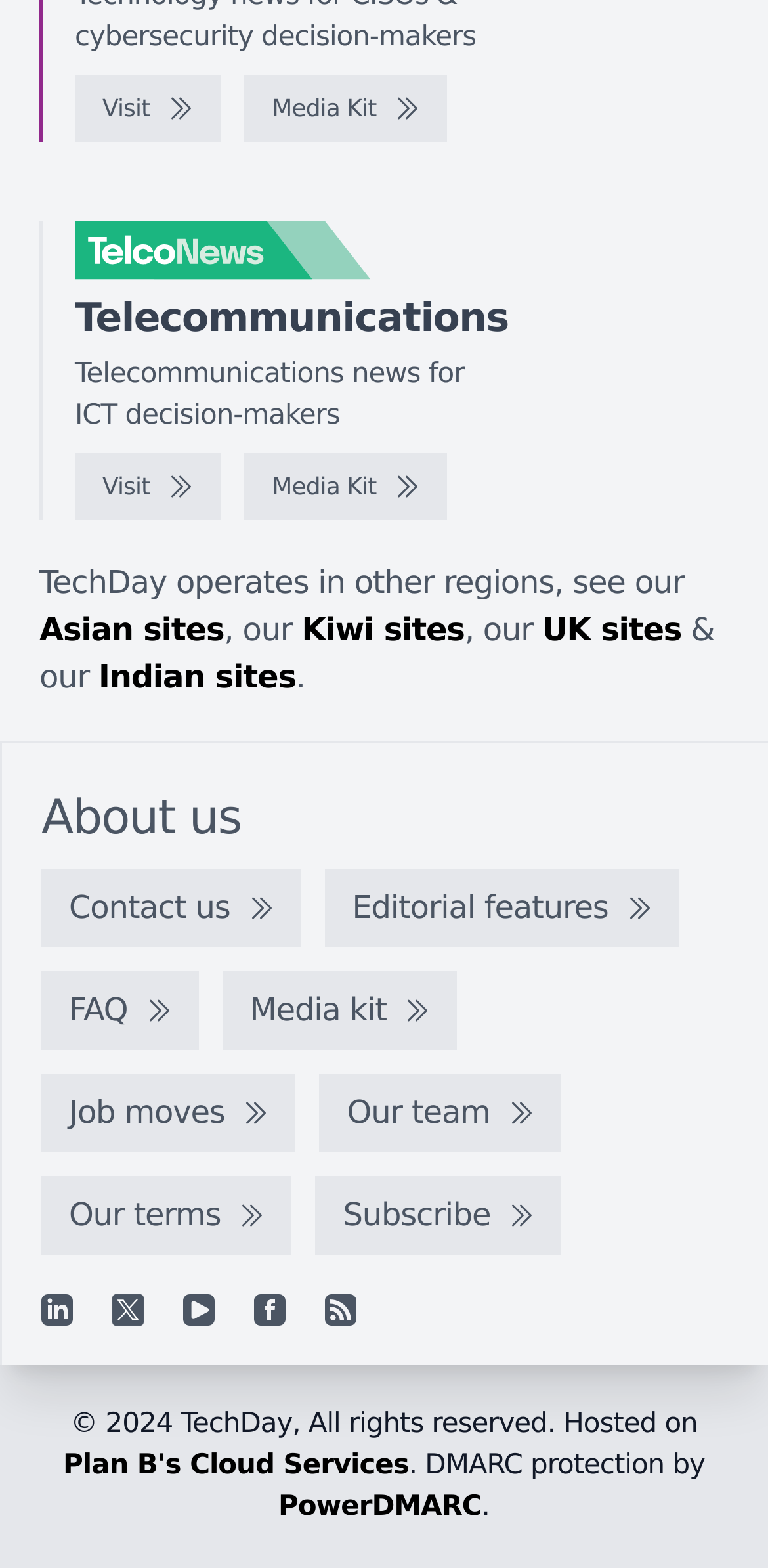How many regions does TechDay operate in?
Please answer the question as detailed as possible based on the image.

TechDay operates in four regions, which are Asian, Kiwi, UK, and Indian, as mentioned in the StaticText 'TechDay operates in other regions, see our...' at the middle of the webpage.